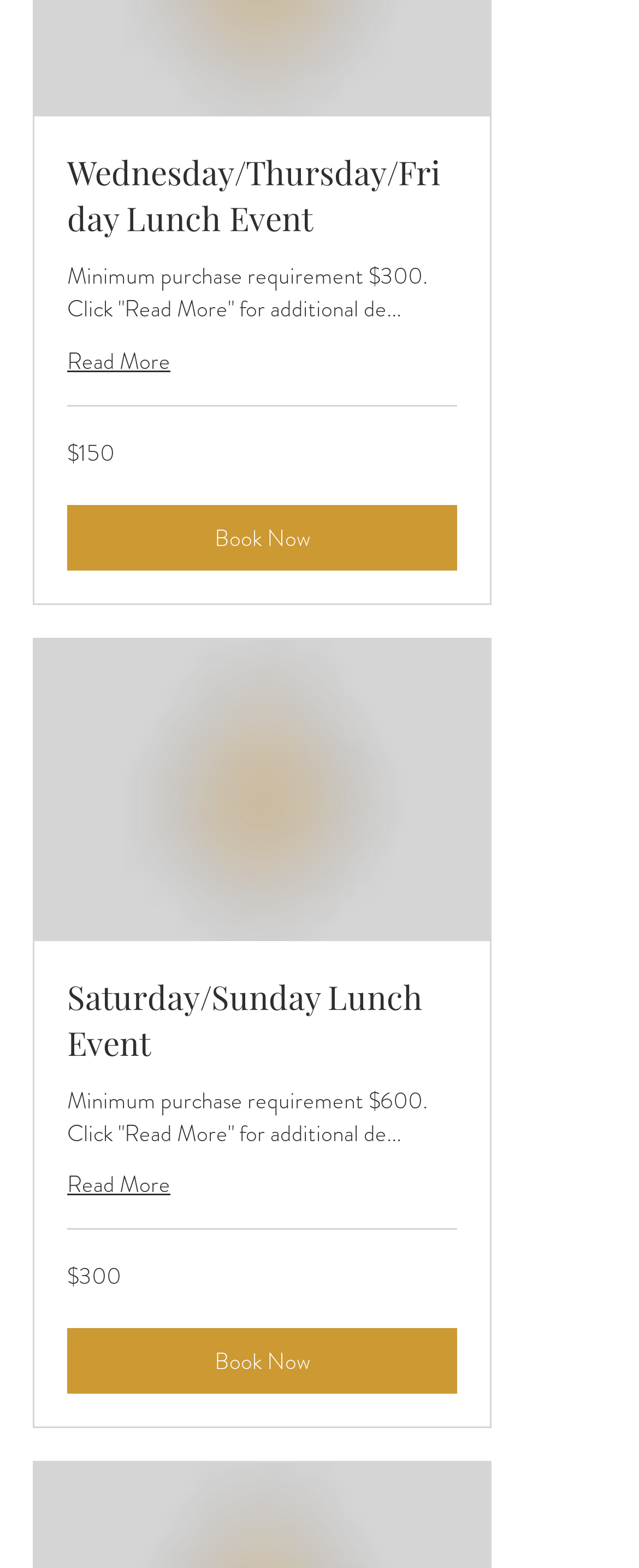Please determine the bounding box coordinates for the UI element described as: "Saturday/Sunday Lunch Event".

[0.105, 0.621, 0.715, 0.679]